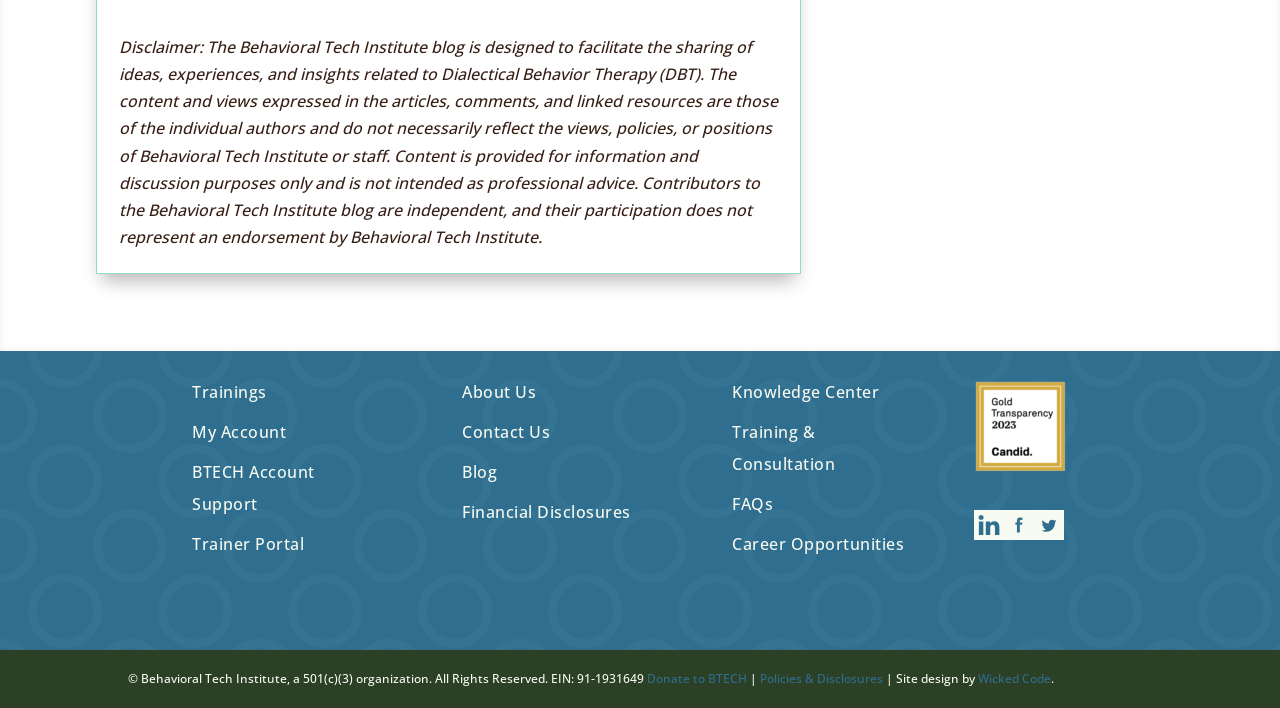Identify the bounding box for the UI element described as: "Trainer Portal". Ensure the coordinates are four float numbers between 0 and 1, formatted as [left, top, right, bottom].

[0.15, 0.754, 0.238, 0.785]